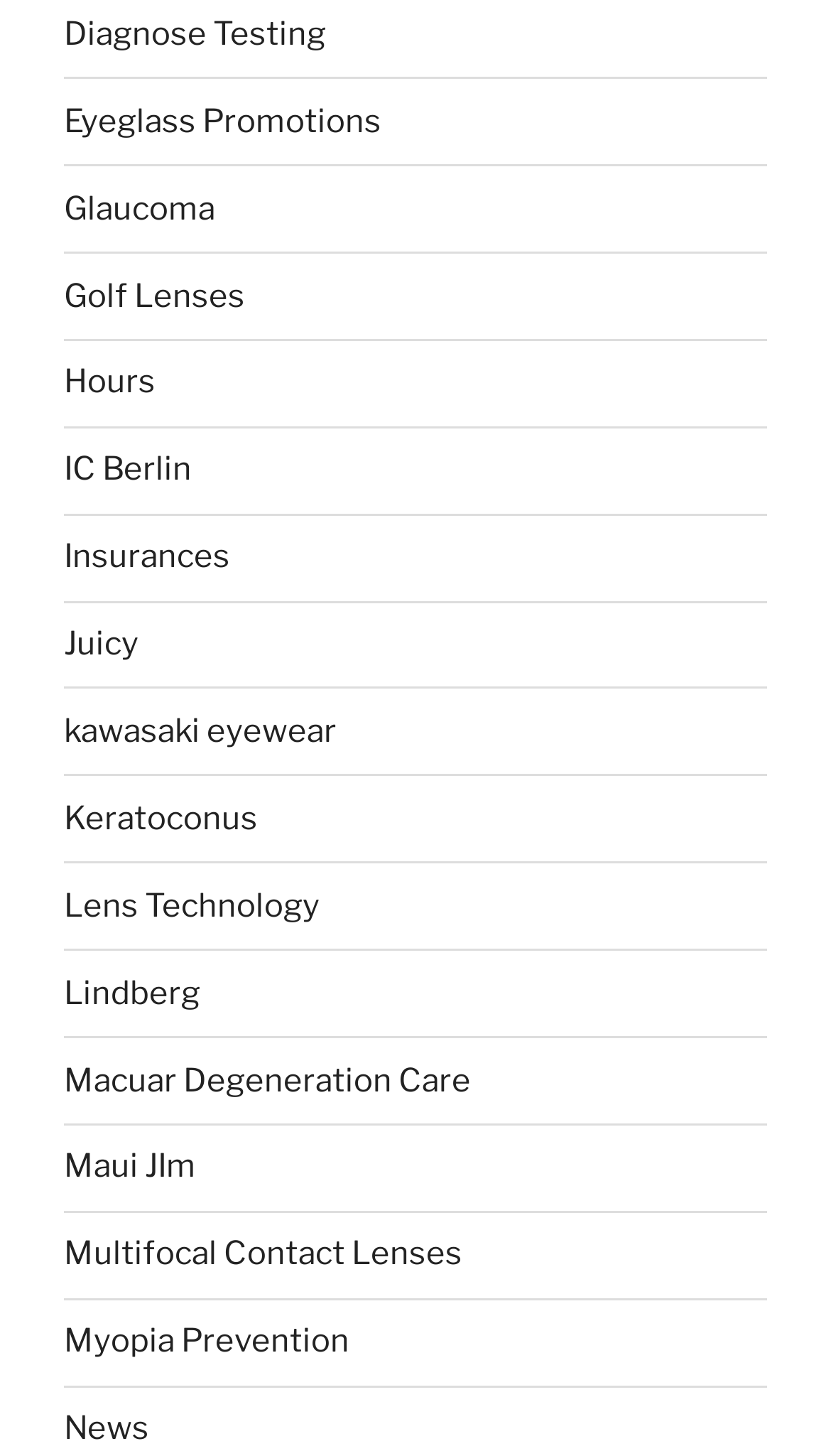Could you determine the bounding box coordinates of the clickable element to complete the instruction: "follow on Facebook"? Provide the coordinates as four float numbers between 0 and 1, i.e., [left, top, right, bottom].

None